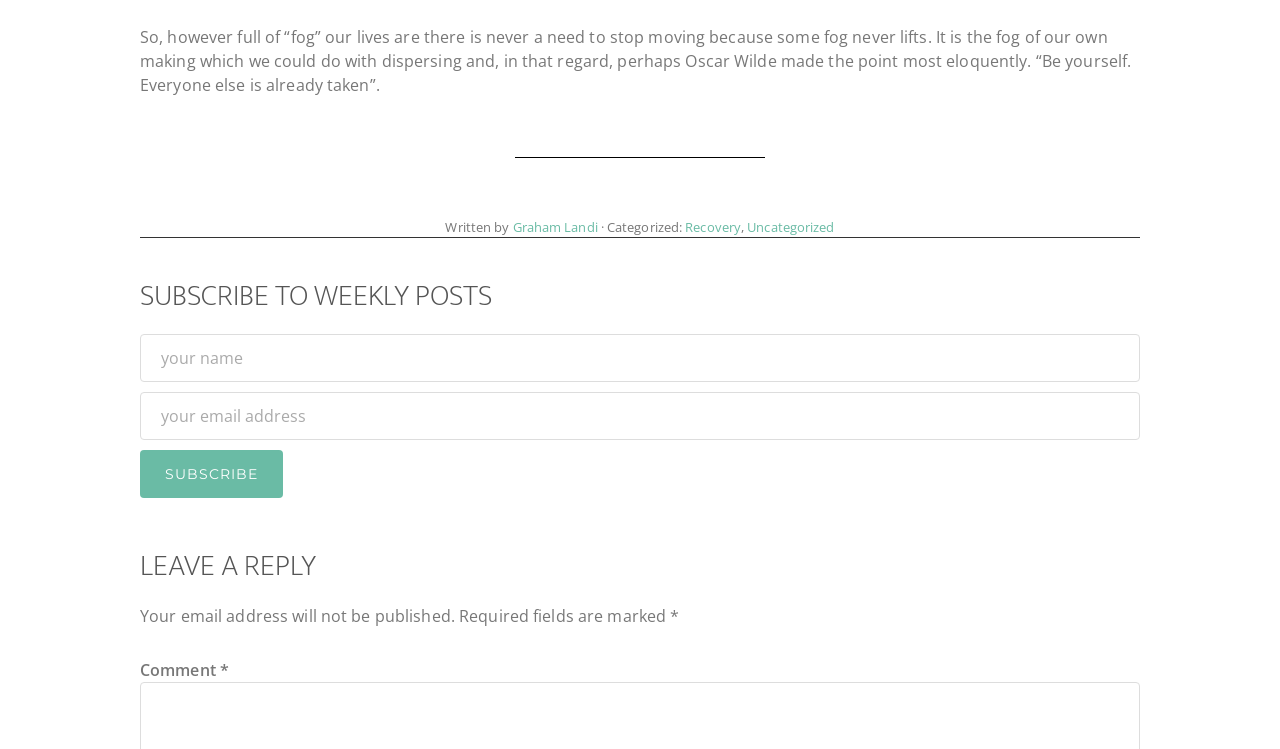Please answer the following question using a single word or phrase: What is the purpose of the 'SUBSCRIBE' button?

To subscribe to weekly posts